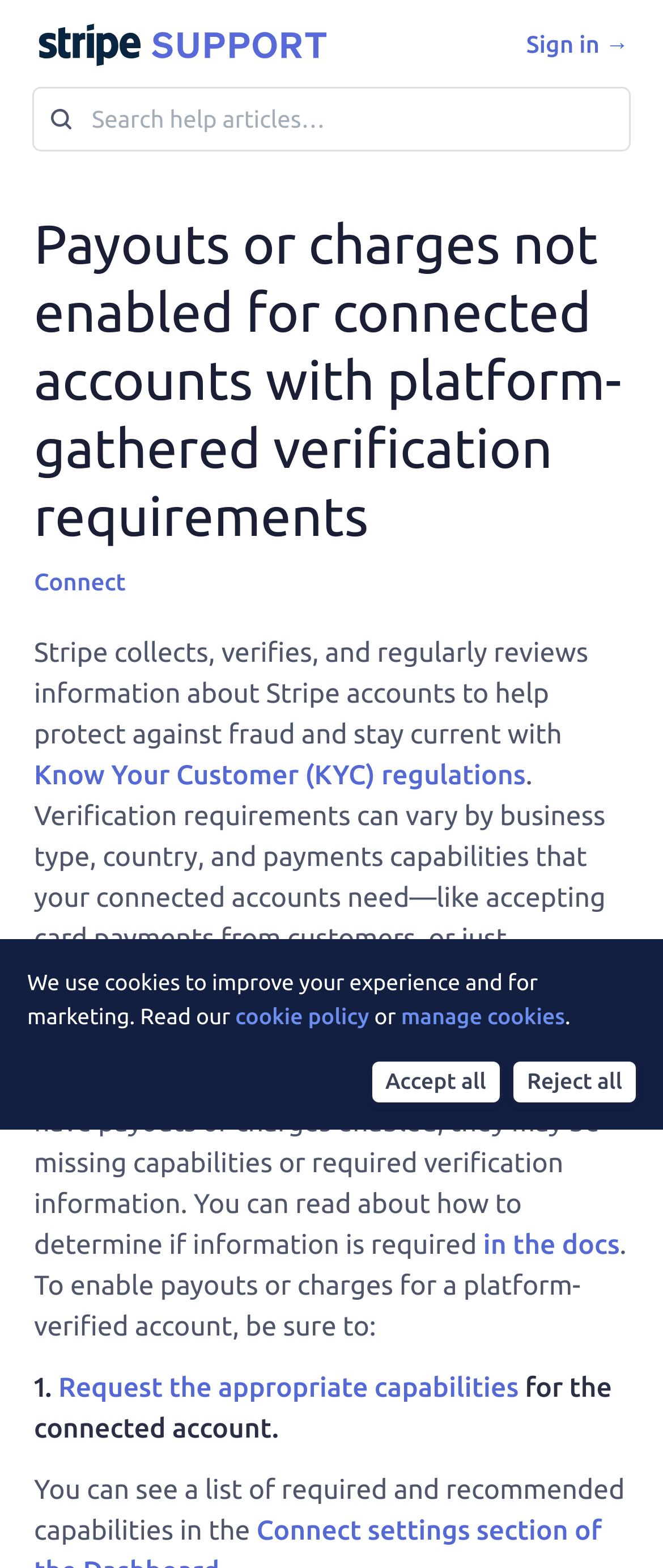Kindly provide the bounding box coordinates of the section you need to click on to fulfill the given instruction: "Read the documentation".

[0.729, 0.784, 0.935, 0.804]